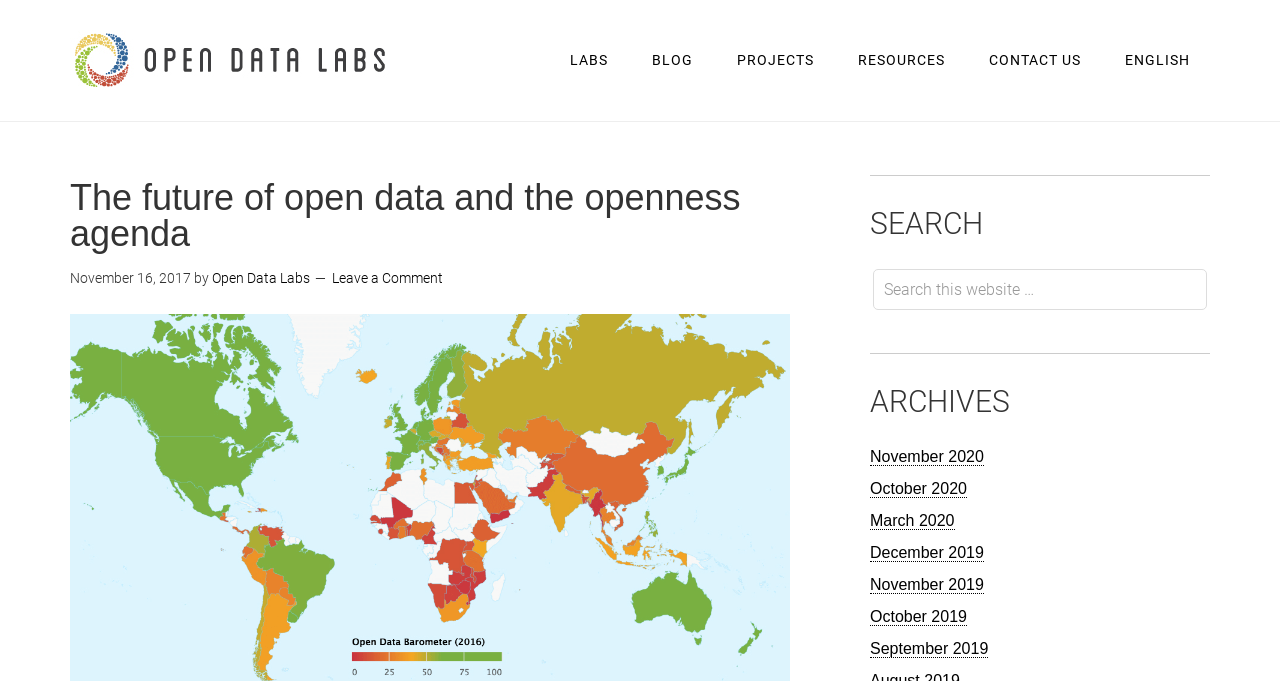Can you specify the bounding box coordinates for the region that should be clicked to fulfill this instruction: "Search this website".

[0.682, 0.395, 0.943, 0.455]